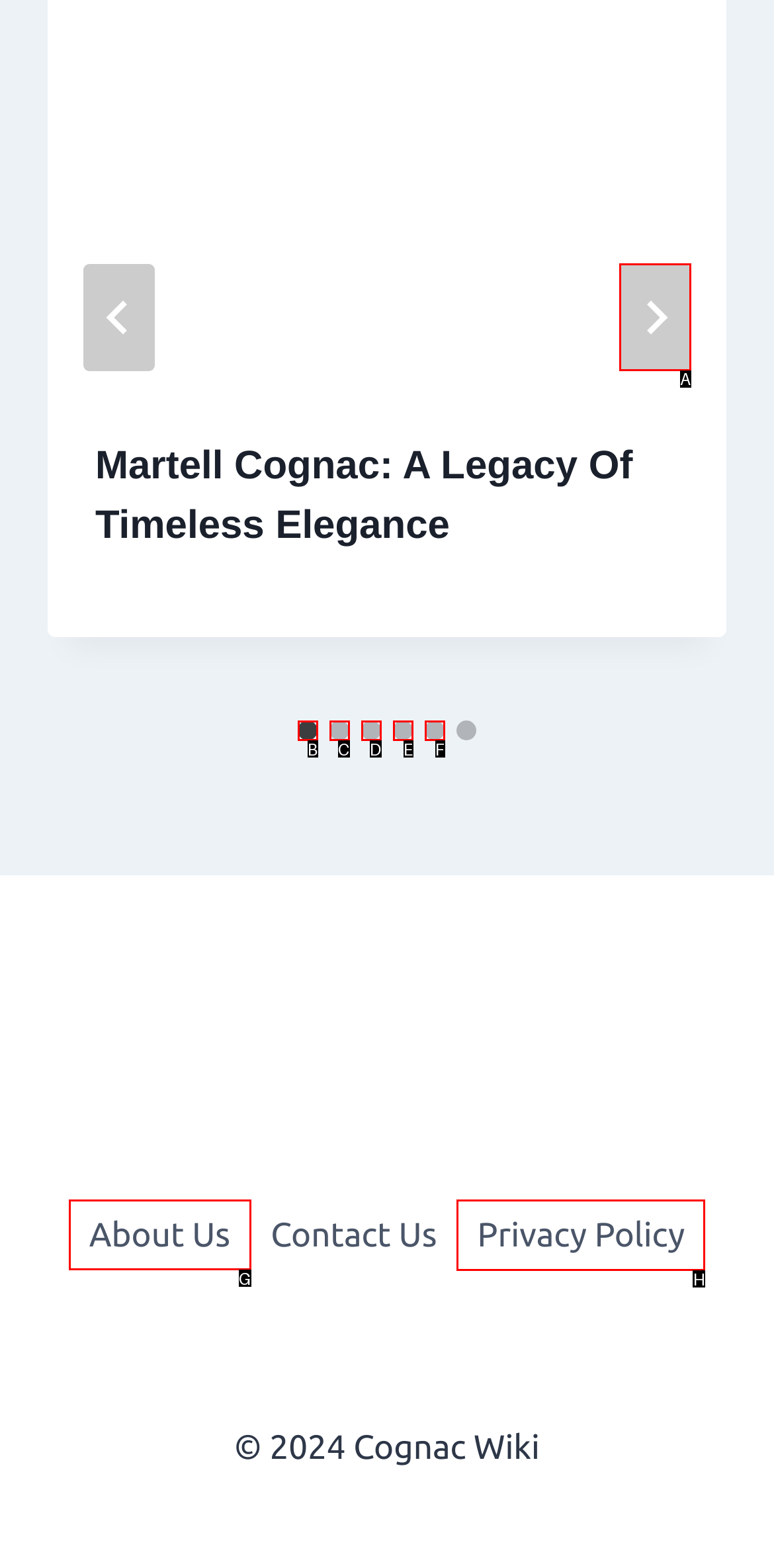Select the appropriate HTML element to click on to finish the task: Go to the About Us page.
Answer with the letter corresponding to the selected option.

G